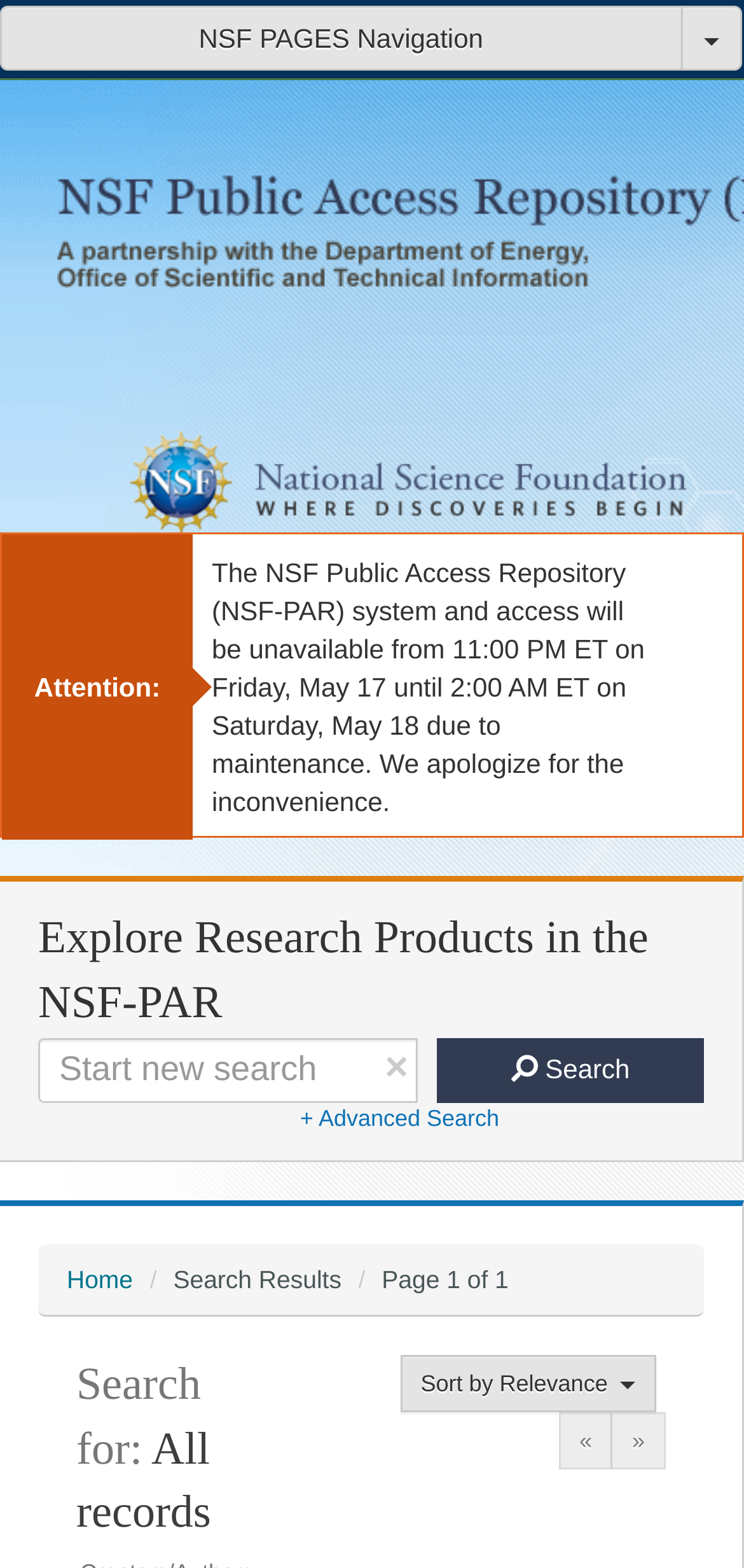Explain the webpage's layout and main content in detail.

The webpage is a search page for the NSF Public Access Repository. At the top left, there is a navigation button labeled "NSF PAGES Navigation" and a toggle navigation button to its right. Next to these buttons, there is a National Science Foundation logo, which is an image. 

Below the navigation buttons, there is an attention notice that spans about half of the page's width, informing users of a maintenance period. Below this notice, there is a heading that reads "Explore Research Products in the NSF-PAR". 

On the left side of the page, there is a search box with a magnifying glass icon button labeled "Search" to its right. Above the search box, there is an advanced search link. 

On the top right side of the page, there is a link to the home page. Below it, there is a "Search Results" heading, followed by a "Page 1 of 1" indicator. 

At the bottom of the page, there is a heading that reads "Search for: All records". To its right, there is a "Sort by Relevance" button. On the far right side, there are pagination links labeled "«" and "»".